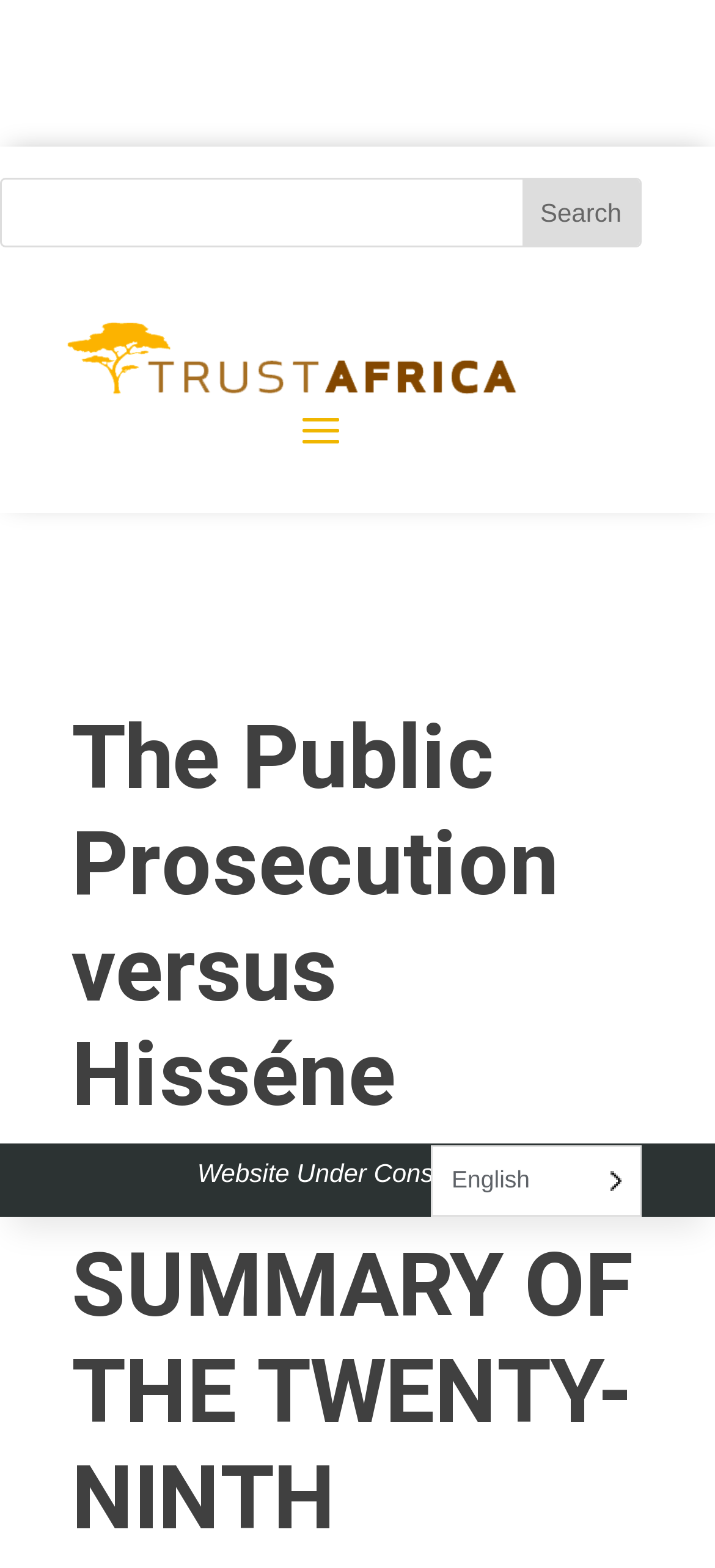What is the language selected?
Answer the question with as much detail as you can, using the image as a reference.

I found the answer by looking at the complementary element at the bottom of the page, which says 'Language selected: English'.